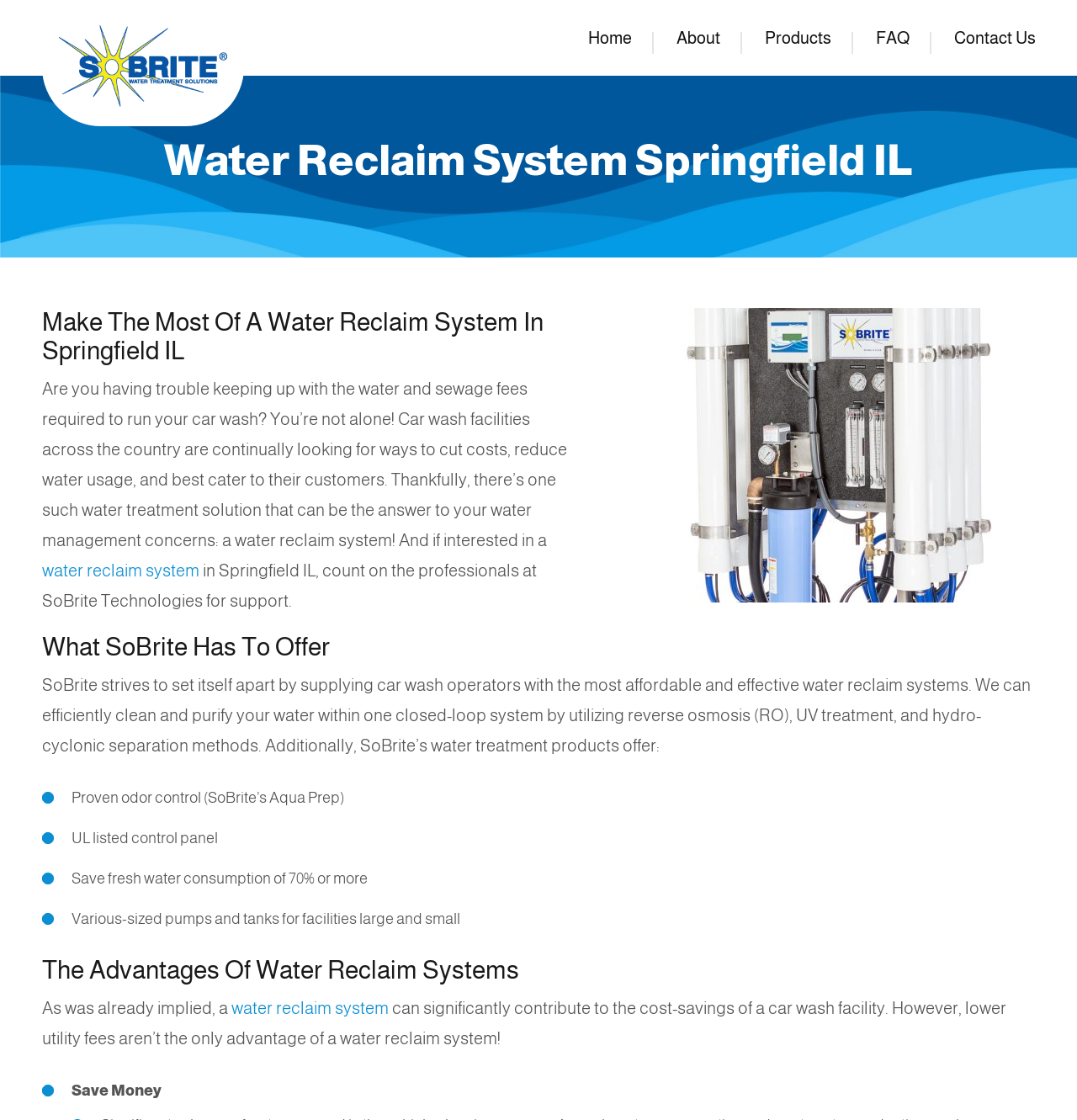Identify the bounding box coordinates of the section to be clicked to complete the task described by the following instruction: "Contact SoBrite Technologies". The coordinates should be four float numbers between 0 and 1, formatted as [left, top, right, bottom].

[0.886, 0.026, 0.962, 0.042]